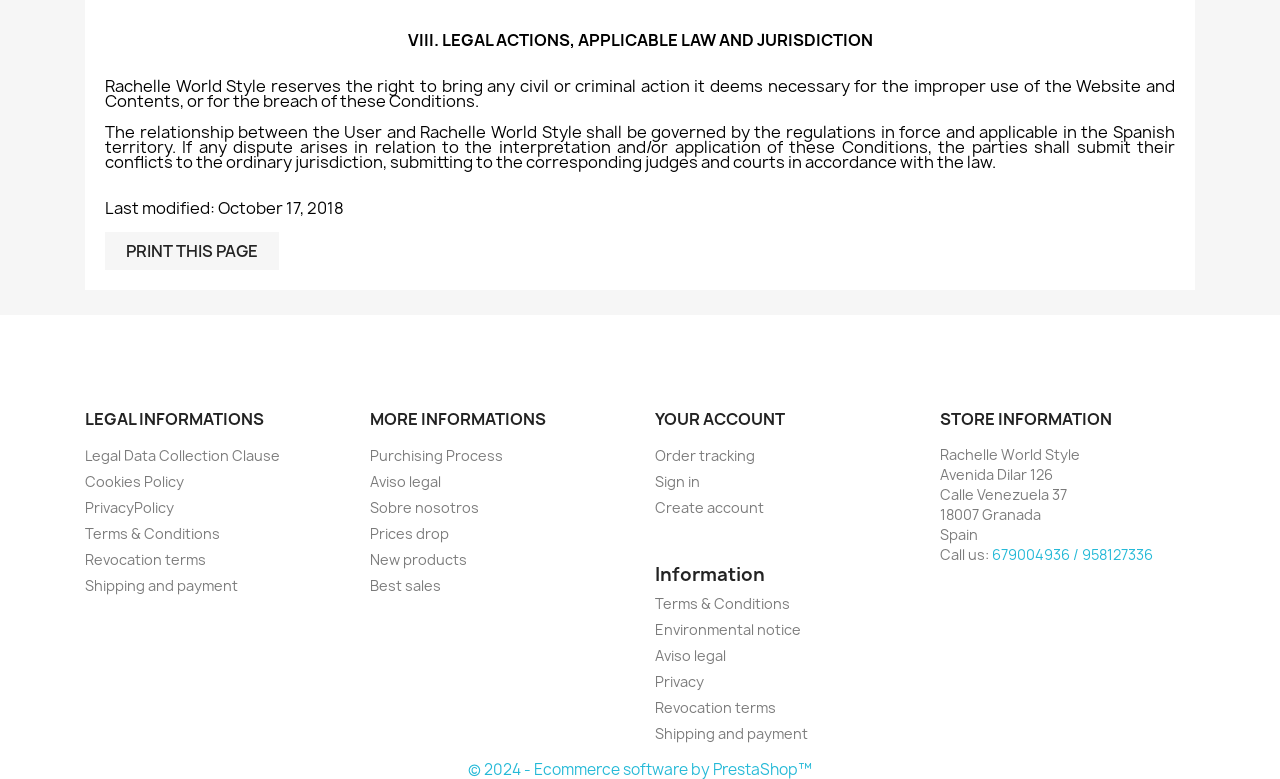Answer the question with a single word or phrase: 
What is the address of Rachelle World Style?

Avenida Dilar 126, Calle Venezuela 37, 18007 Granada, Spain